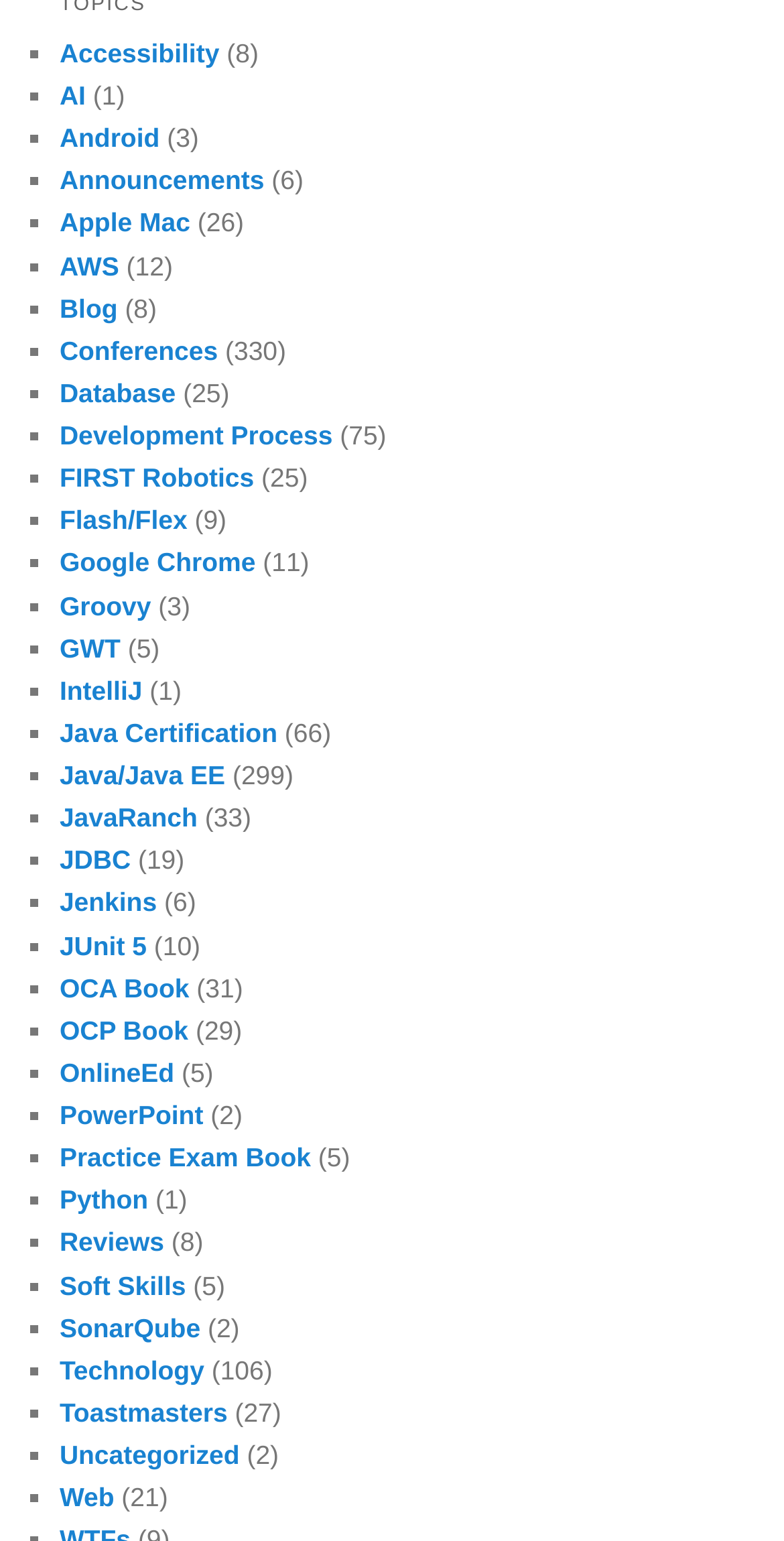Locate the bounding box coordinates of the clickable area to execute the instruction: "View AI page". Provide the coordinates as four float numbers between 0 and 1, represented as [left, top, right, bottom].

[0.076, 0.052, 0.109, 0.072]